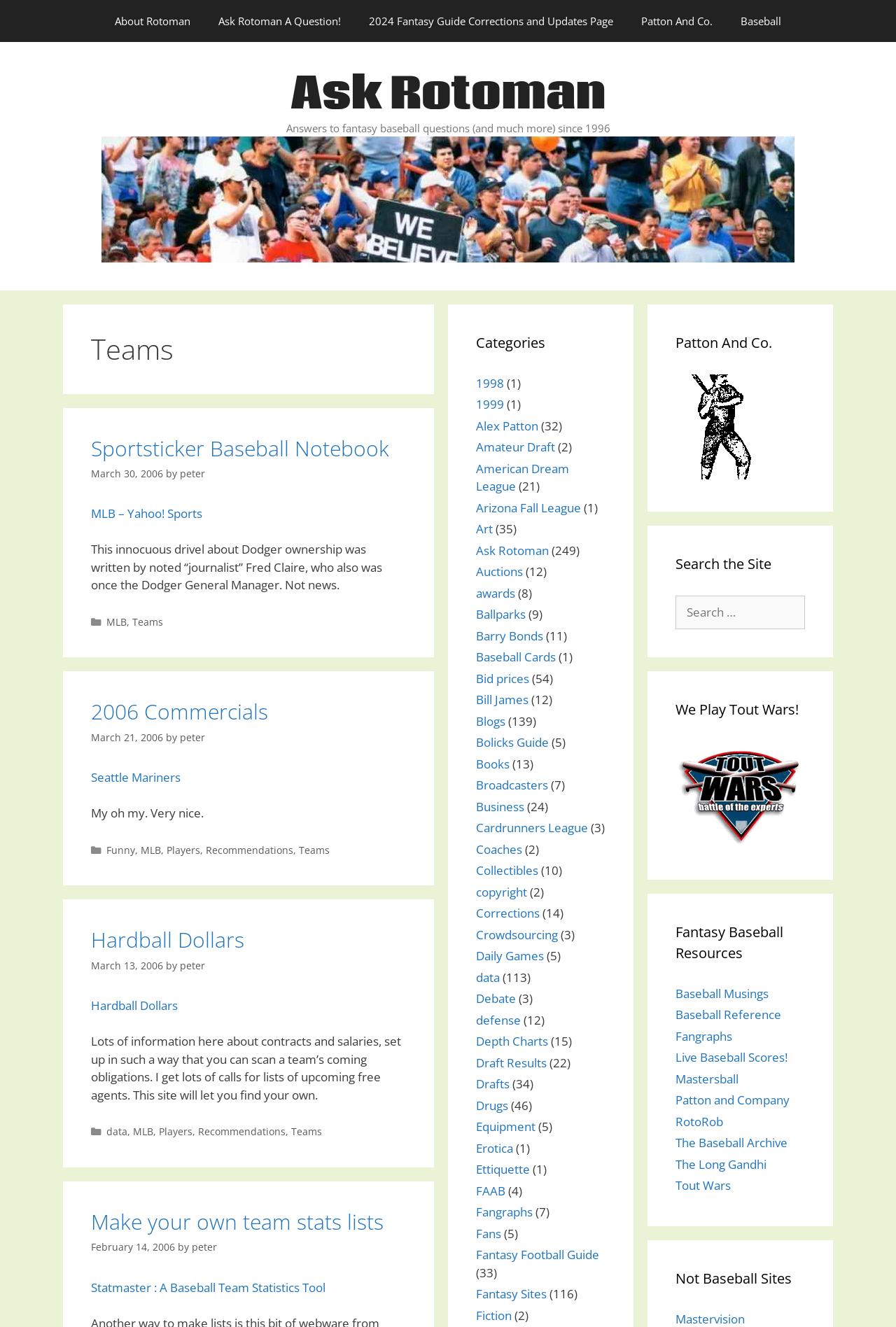Find the bounding box coordinates of the area that needs to be clicked in order to achieve the following instruction: "Click on 'Ask Rotoman A Question!' ". The coordinates should be specified as four float numbers between 0 and 1, i.e., [left, top, right, bottom].

[0.228, 0.0, 0.396, 0.032]